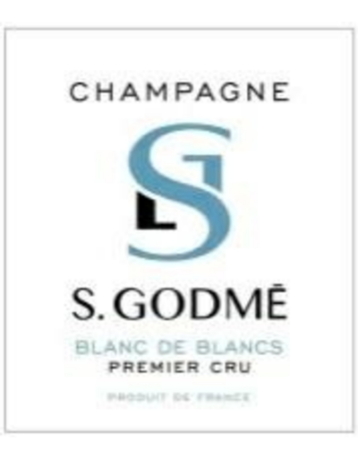Provide an in-depth description of the image you see.

The image showcases the elegant label of "S. Godmé Blanc de Blancs Premier Cru Champagne." The label prominently features the stylized letters "S" and "L" intertwined, emphasizing the brand's identity. Below the logo, the text reads "S. GODMË," indicating its premium status as a grower champagne. The phrase "BLANC DE BLANCS" highlights that this champagne is made exclusively from white grapes, while "PREMIER CRU" signifies its high-quality classification within the Champagne production hierarchy. The label concludes with "PRODUIT DE FRANCE," affirming its origin from France's renowned Champagne region. This artisanal champagne embodies the essence of traditional craftsmanship and quality, making it a distinguished choice for aficionados and celebratory occasions alike.